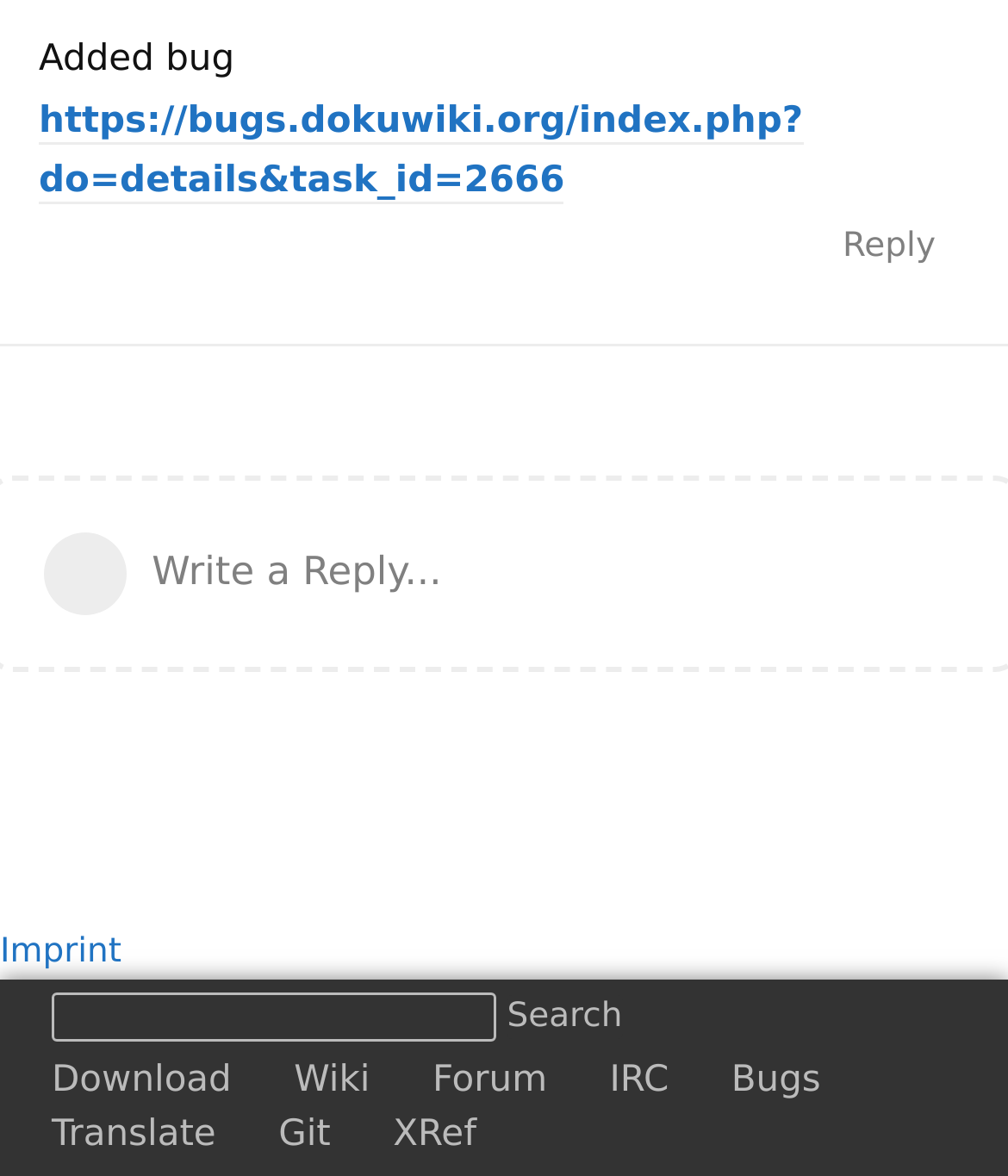What is the text of the first static text?
Provide a short answer using one word or a brief phrase based on the image.

Added bug